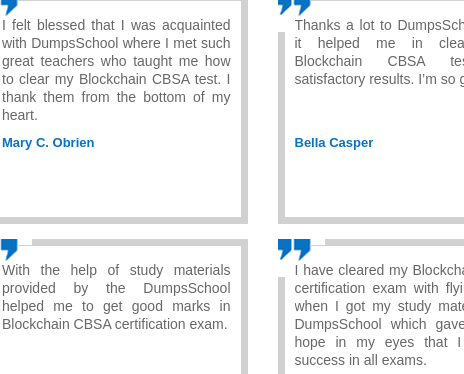What did DumpsSchool provide to Mary C. Obrien and Bella Casper?
Answer the question with a single word or phrase by looking at the picture.

Effective study materials and personal attention